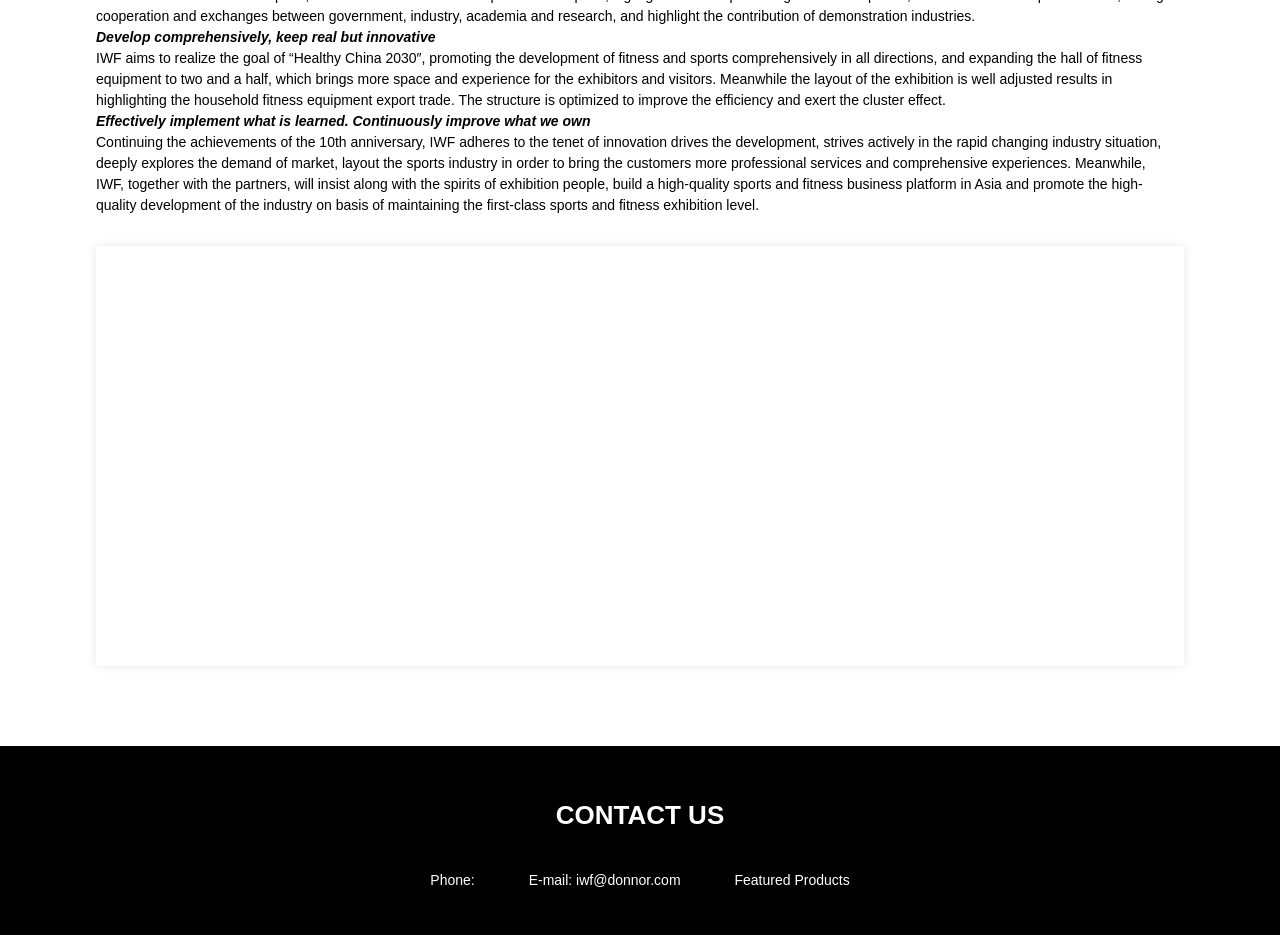What is the layout of the exhibition adjusted for?
Could you please answer the question thoroughly and with as much detail as possible?

According to the second StaticText element, the layout of the exhibition is well adjusted to highlight the household fitness equipment export trade.